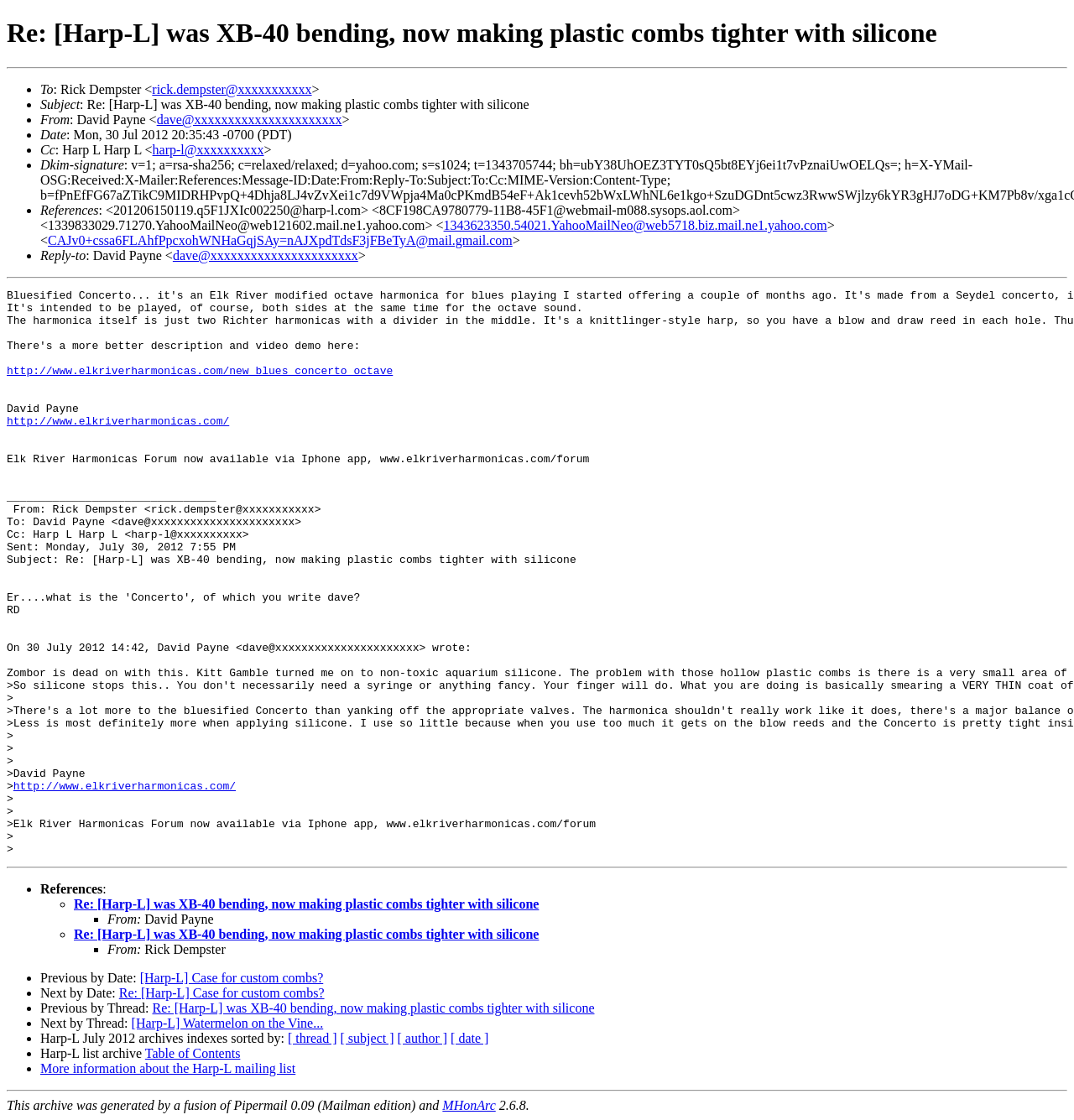Determine the bounding box for the HTML element described here: "DISCOVER". The coordinates should be given as [left, top, right, bottom] with each number being a float between 0 and 1.

None